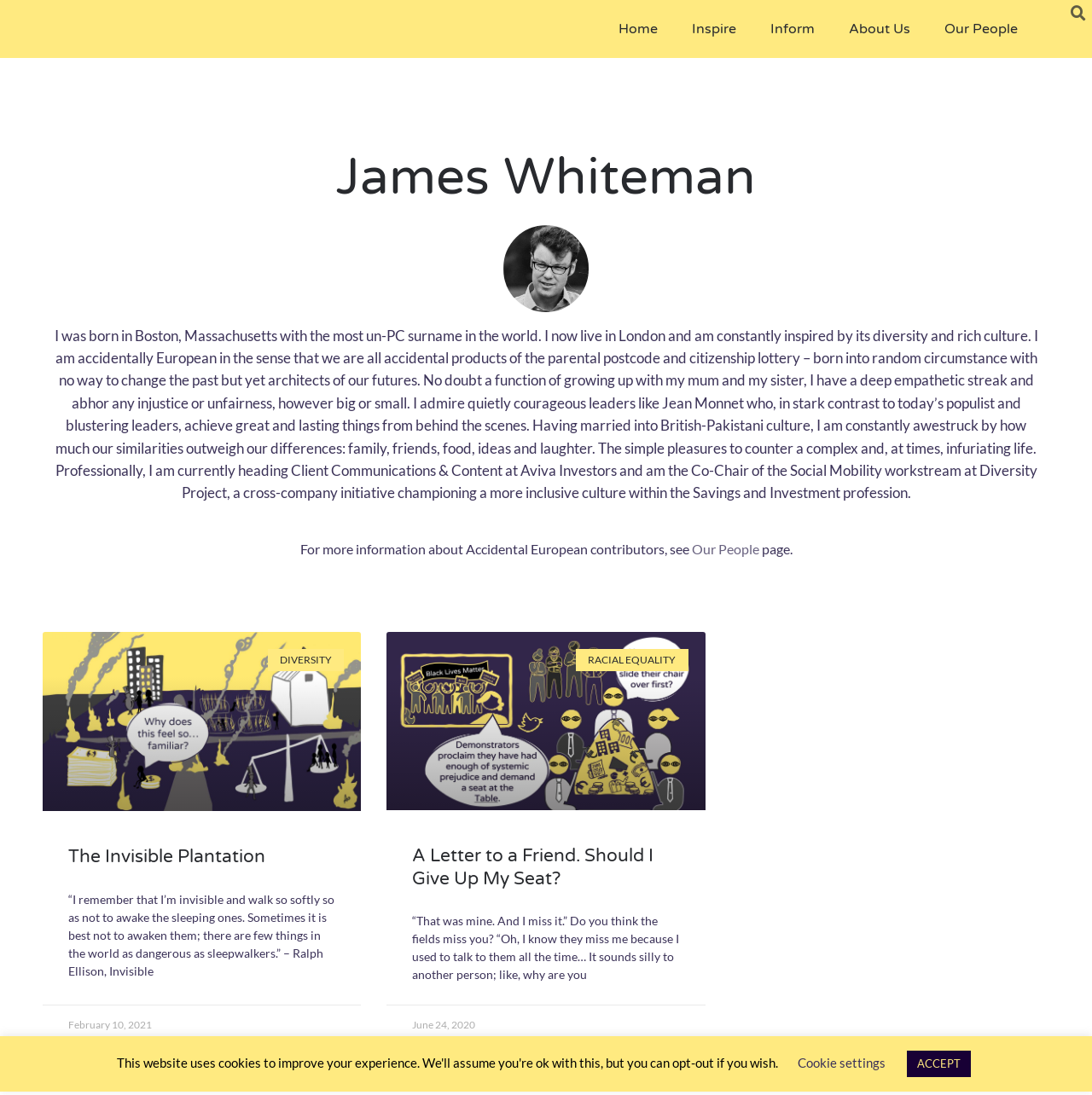Please provide a one-word or phrase answer to the question: 
How many links are in the navigation menu?

5